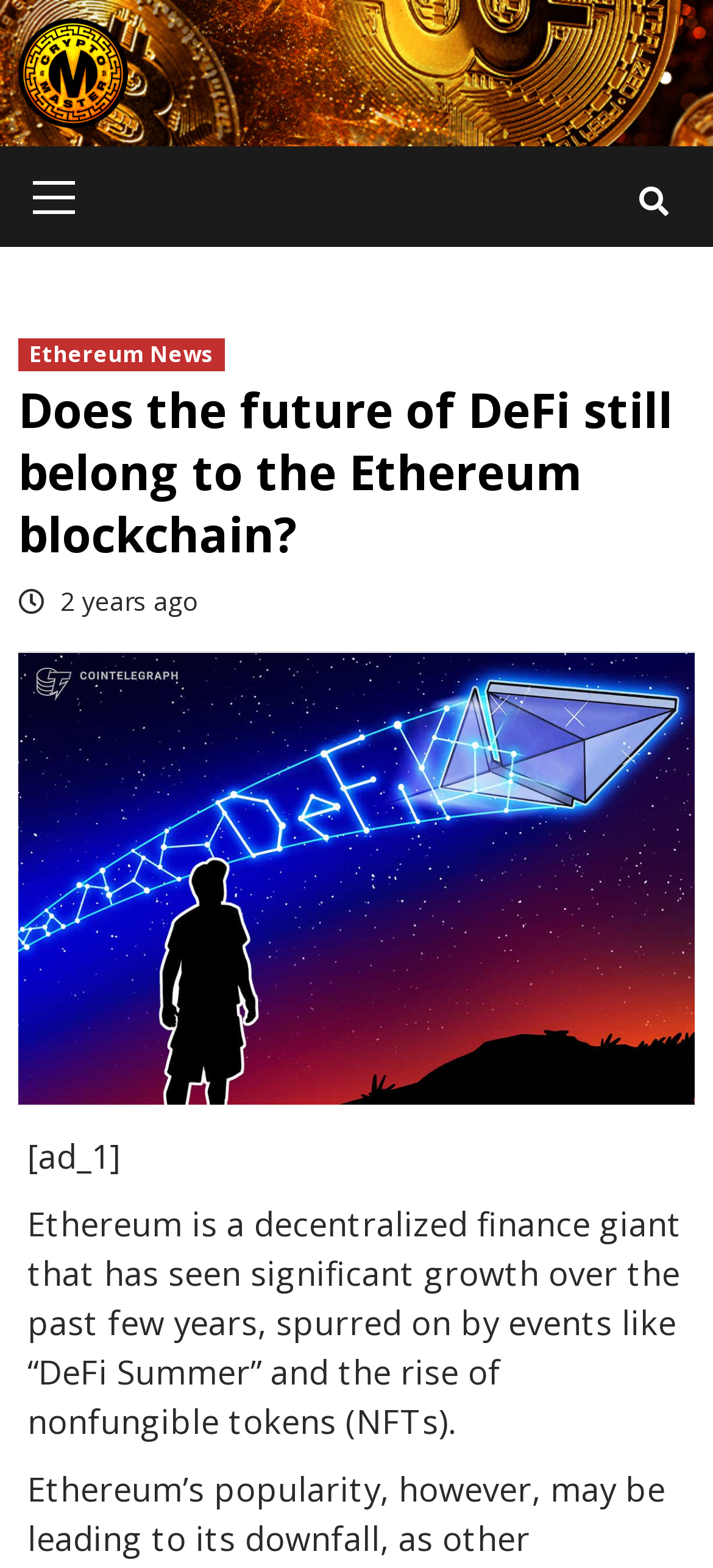Determine the bounding box of the UI element mentioned here: "English". The coordinates must be in the format [left, top, right, bottom] with values ranging from 0 to 1.

None